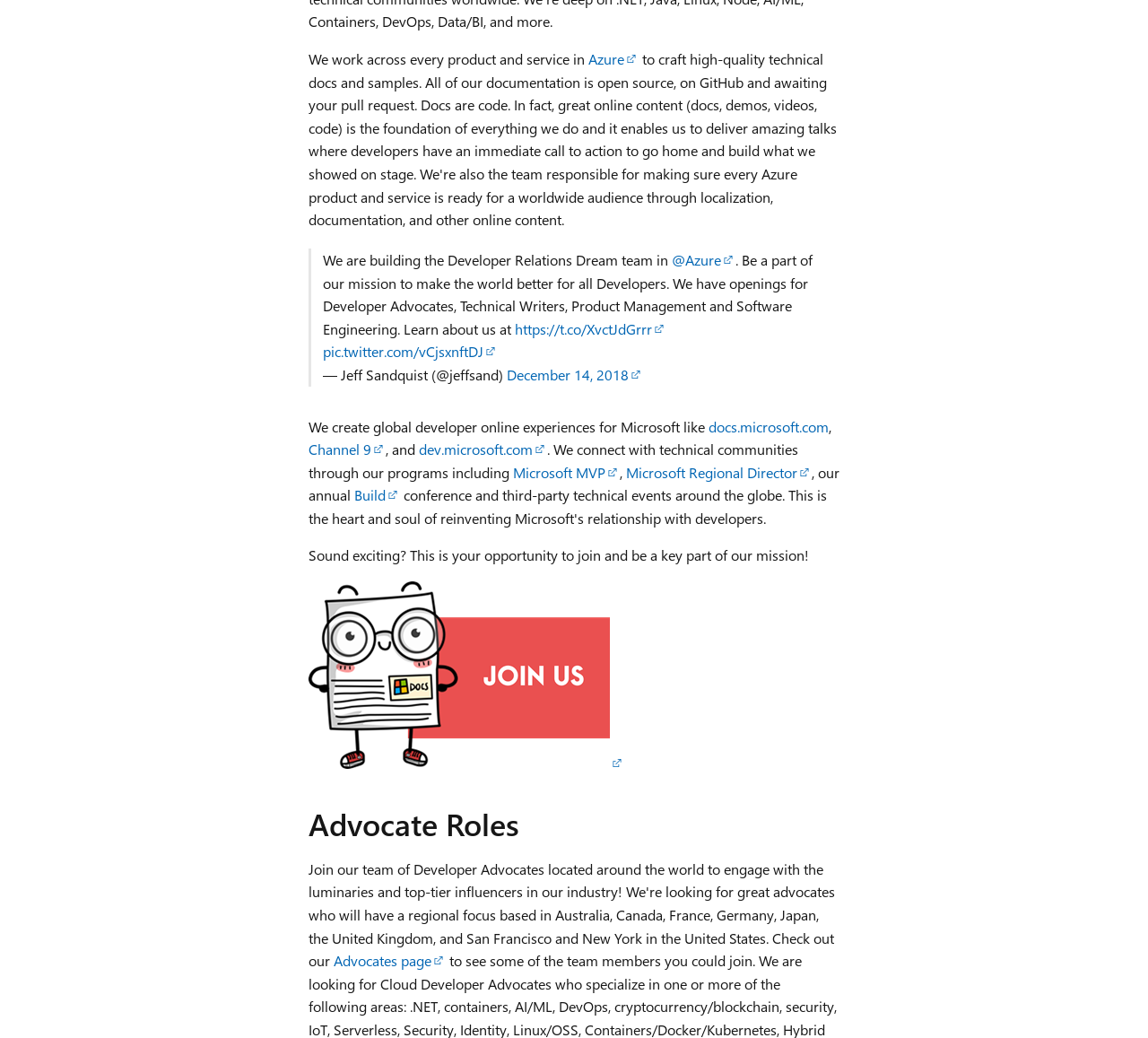Using the format (top-left x, top-left y, bottom-right x, bottom-right y), provide the bounding box coordinates for the described UI element. All values should be floating point numbers between 0 and 1: Help make docs.microsoft.com better

[0.019, 0.779, 0.231, 0.804]